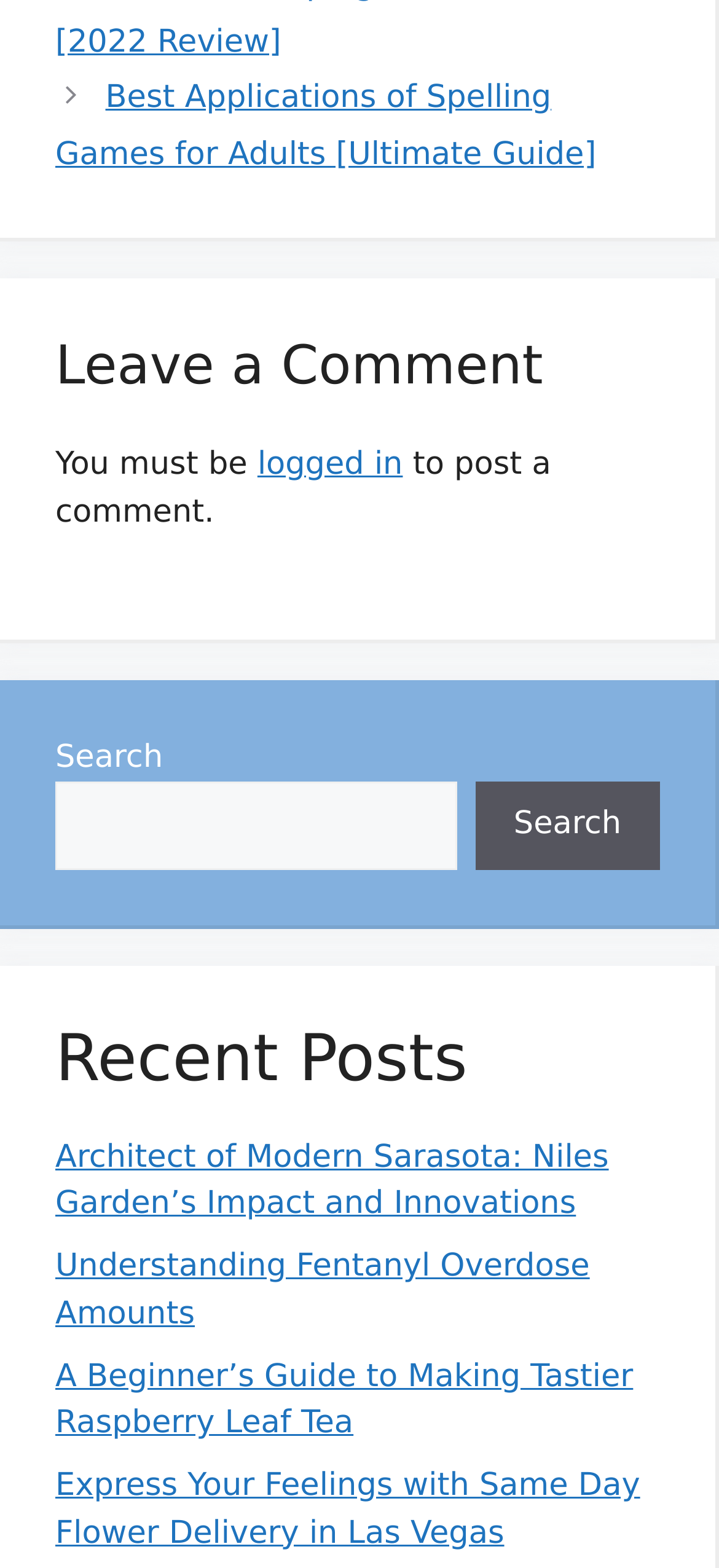What is the purpose of the button next to the search box?
Using the image as a reference, answer the question in detail.

I analyzed the button next to the search box and found that it is a search button, which is used to submit the search query.